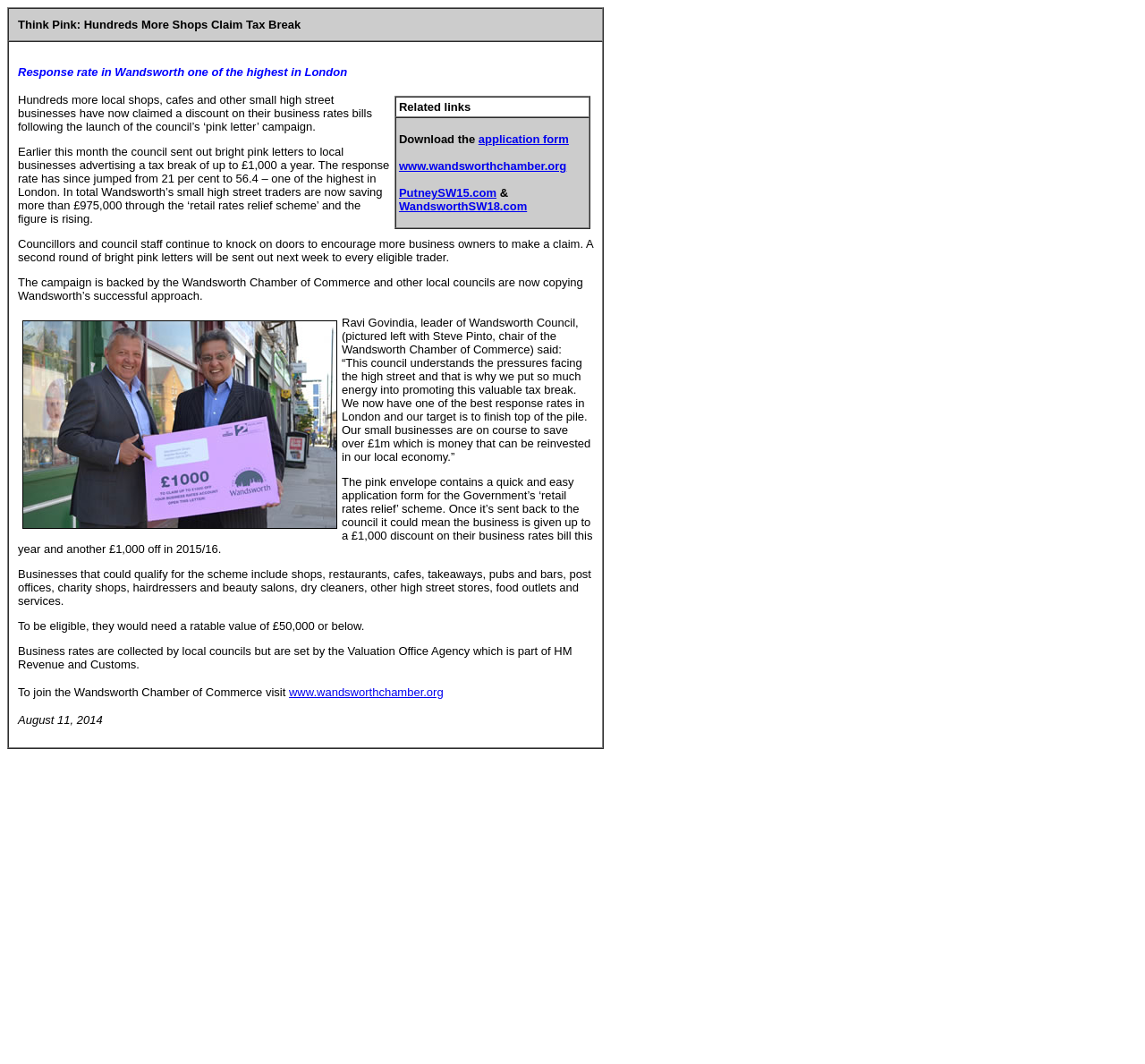What is the maximum discount on business rates bills?
Look at the image and answer the question with a single word or phrase.

£1,000